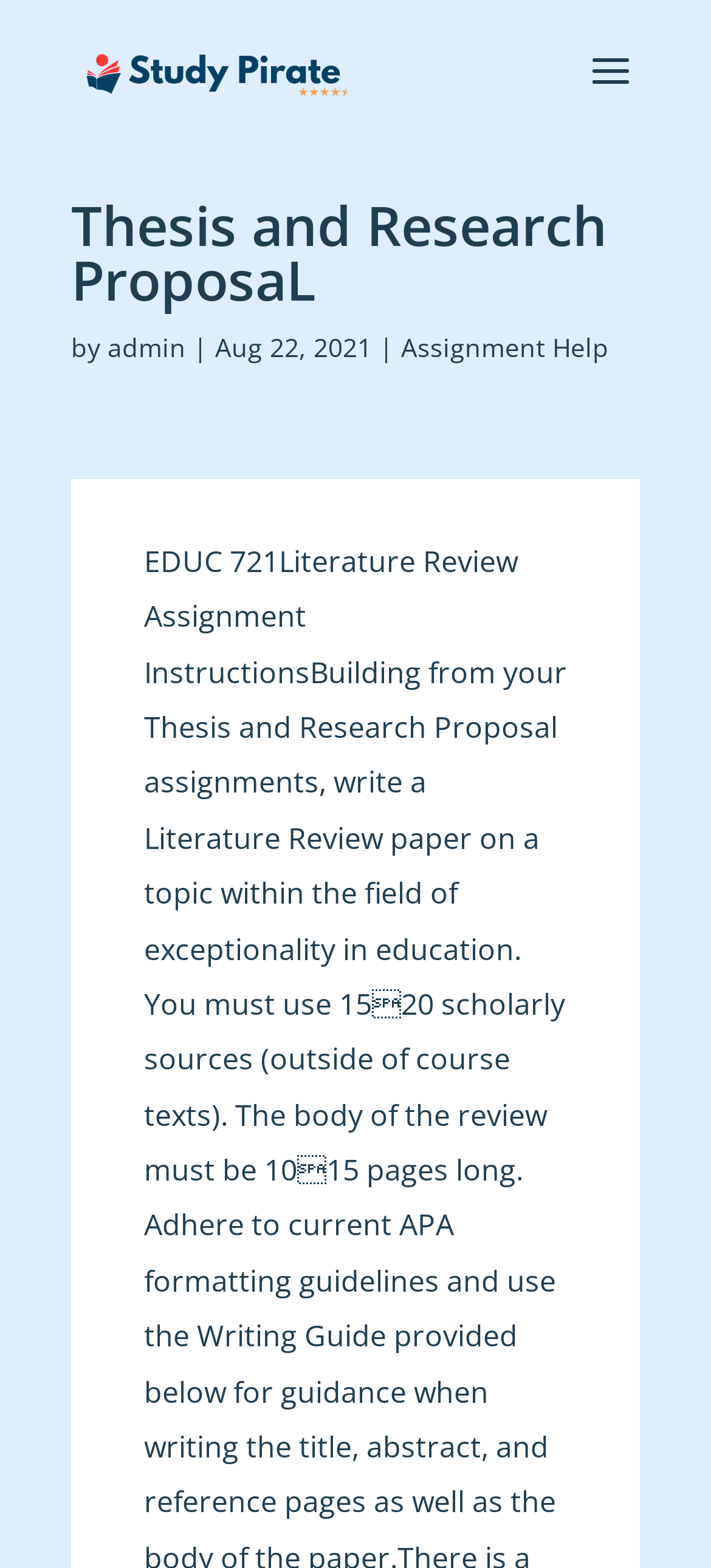What is the category of the webpage? From the image, respond with a single word or brief phrase.

Assignment Help